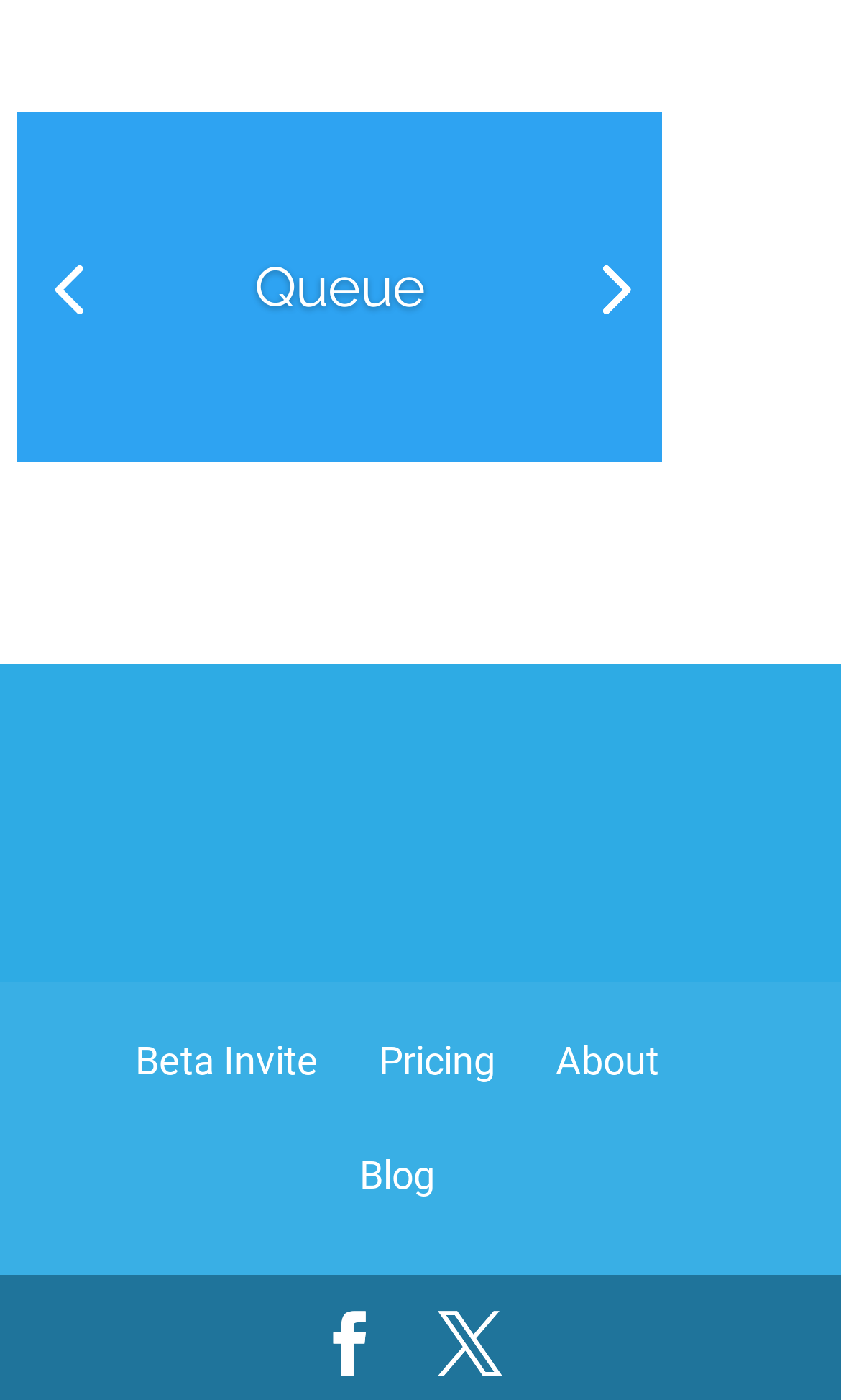Point out the bounding box coordinates of the section to click in order to follow this instruction: "Get beta invite".

[0.16, 0.741, 0.378, 0.773]